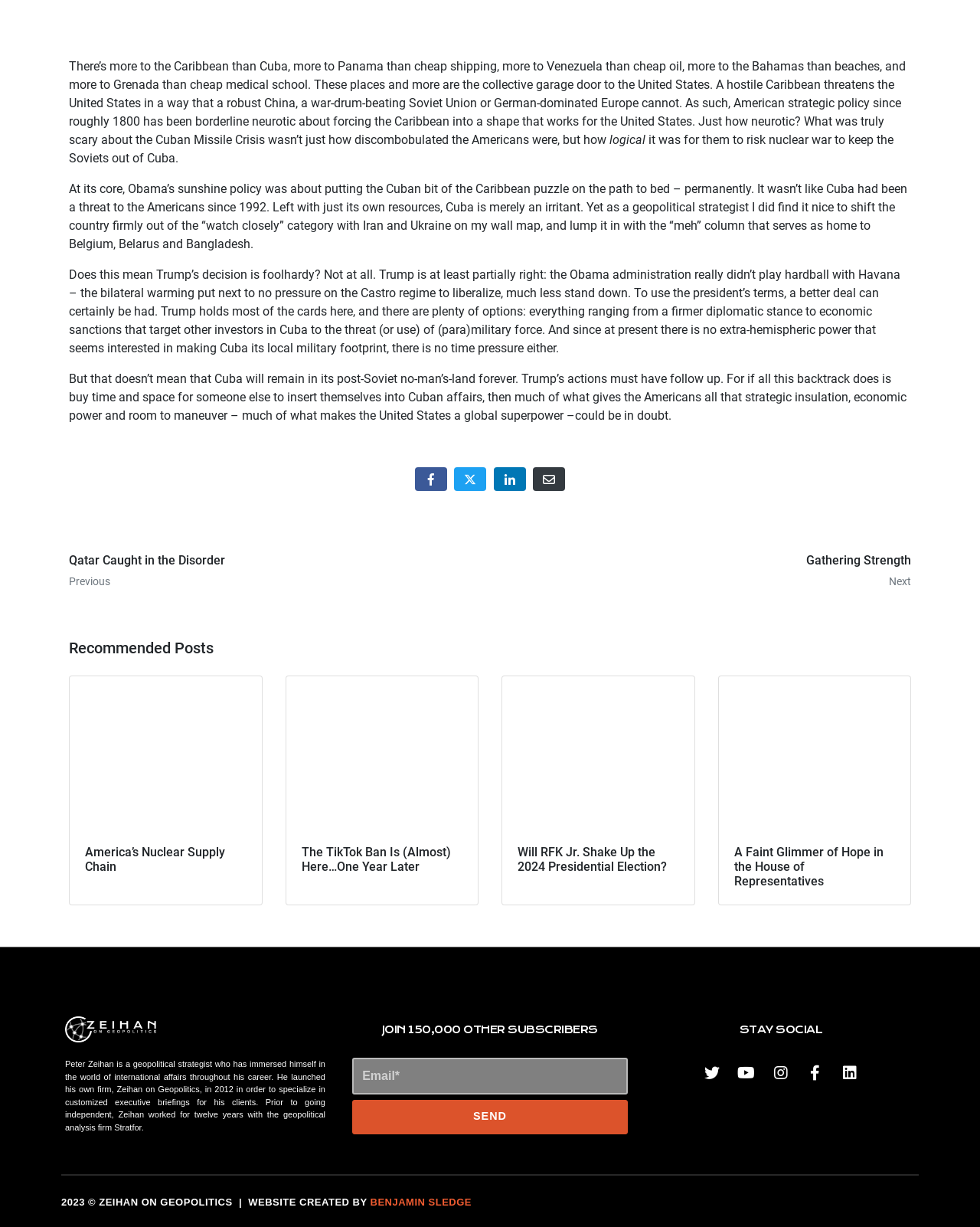Determine the bounding box coordinates for the UI element described. Format the coordinates as (top-left x, top-left y, bottom-right x, bottom-right y) and ensure all values are between 0 and 1. Element description: Omaha Urban Farms & Gardens

None